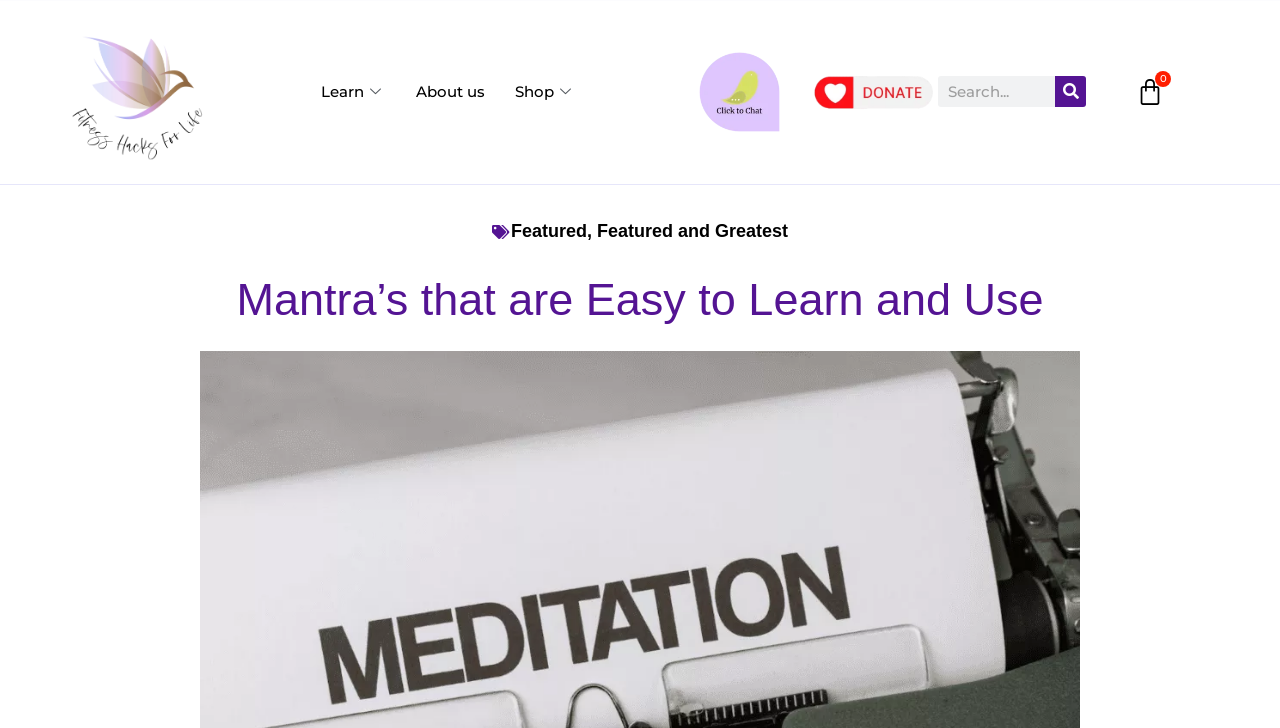Bounding box coordinates are specified in the format (top-left x, top-left y, bottom-right x, bottom-right y). All values are floating point numbers bounded between 0 and 1. Please provide the bounding box coordinate of the region this sentence describes: parent_node: Search name="s" placeholder="Search..."

[0.733, 0.105, 0.824, 0.148]